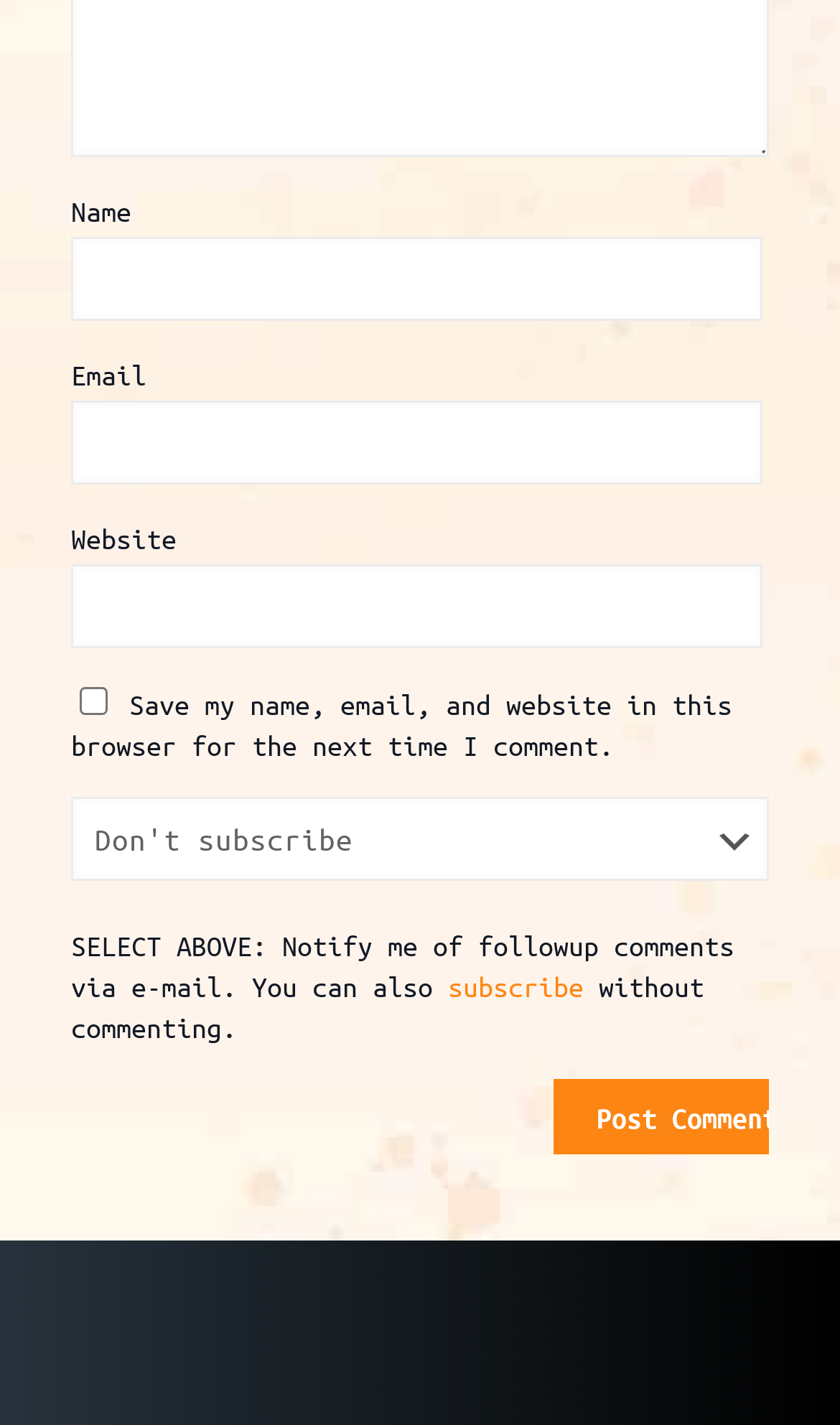Find the bounding box of the element with the following description: "subscribe". The coordinates must be four float numbers between 0 and 1, formatted as [left, top, right, bottom].

[0.533, 0.678, 0.695, 0.703]